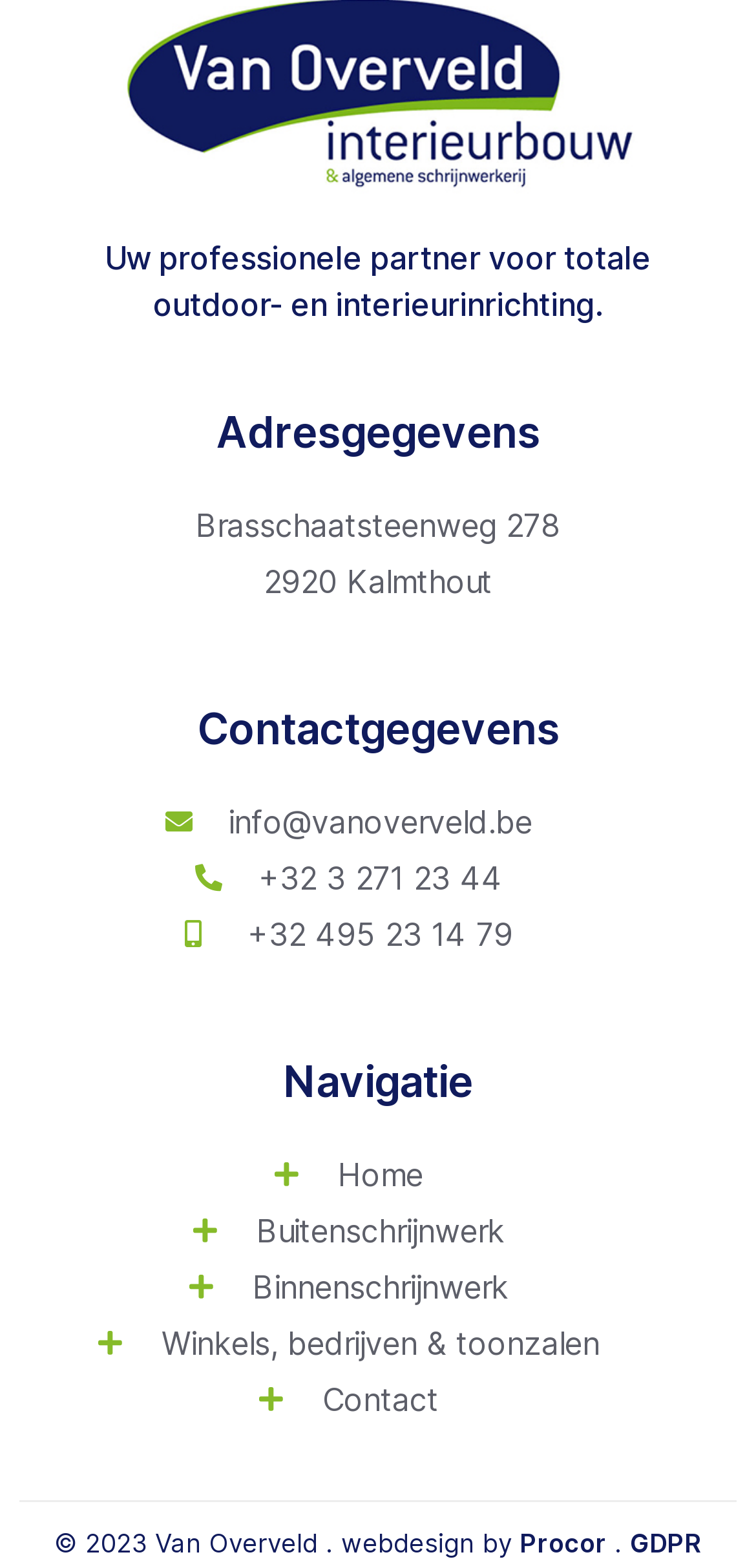What is the phone number for contacting the company?
Please provide an in-depth and detailed response to the question.

I found the phone number by looking at the link elements with IDs 527 and 528, which are '+32 3 271 23 44' and '+32 495 23 14 79' respectively. These elements are located near the 'Contactgegevens' static text element, suggesting they are contact information.